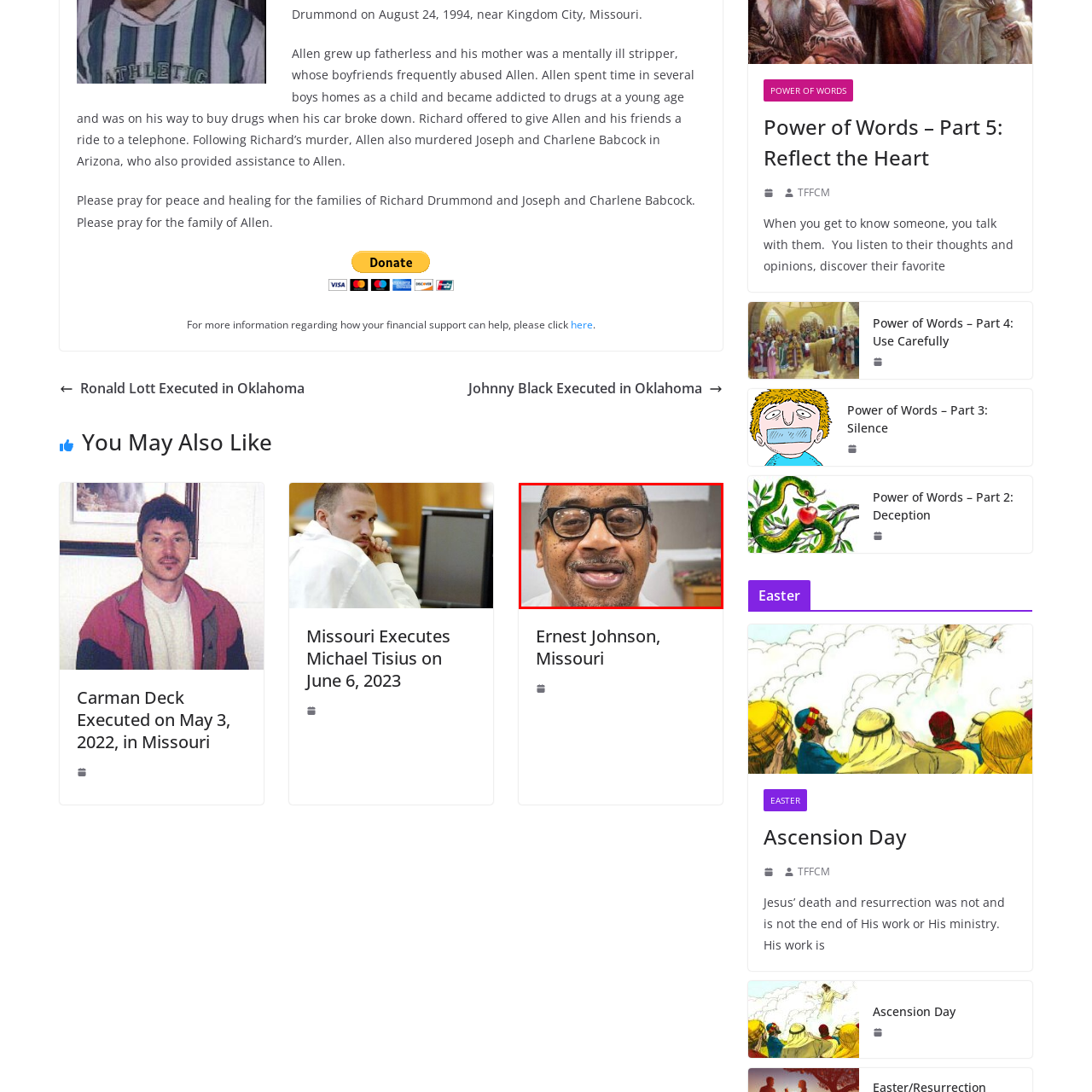Refer to the image within the red box and answer the question concisely with a single word or phrase: Is the setting of the image indoors?

Yes